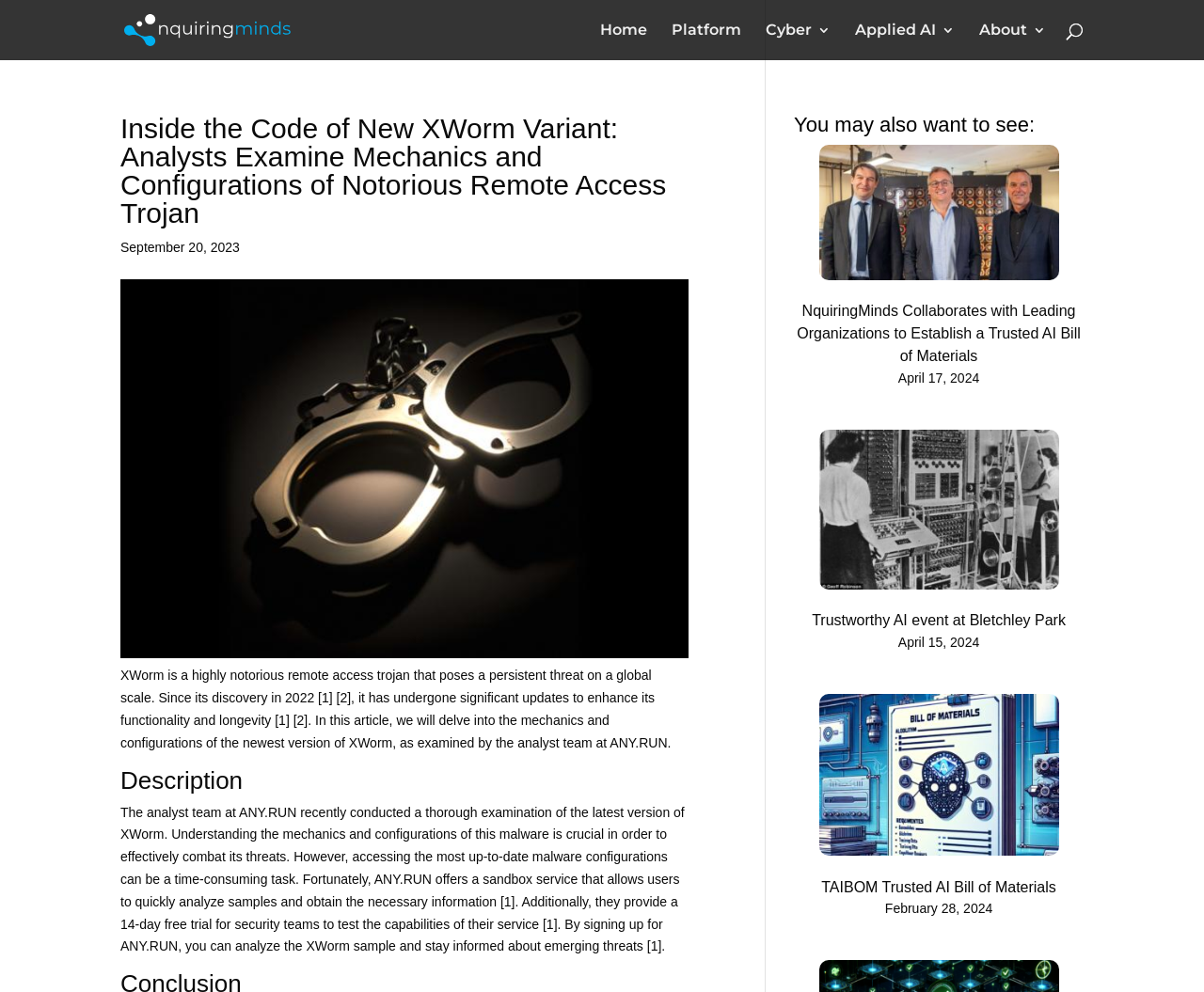Locate the bounding box coordinates of the clickable part needed for the task: "Click on the Home link".

[0.498, 0.024, 0.538, 0.061]